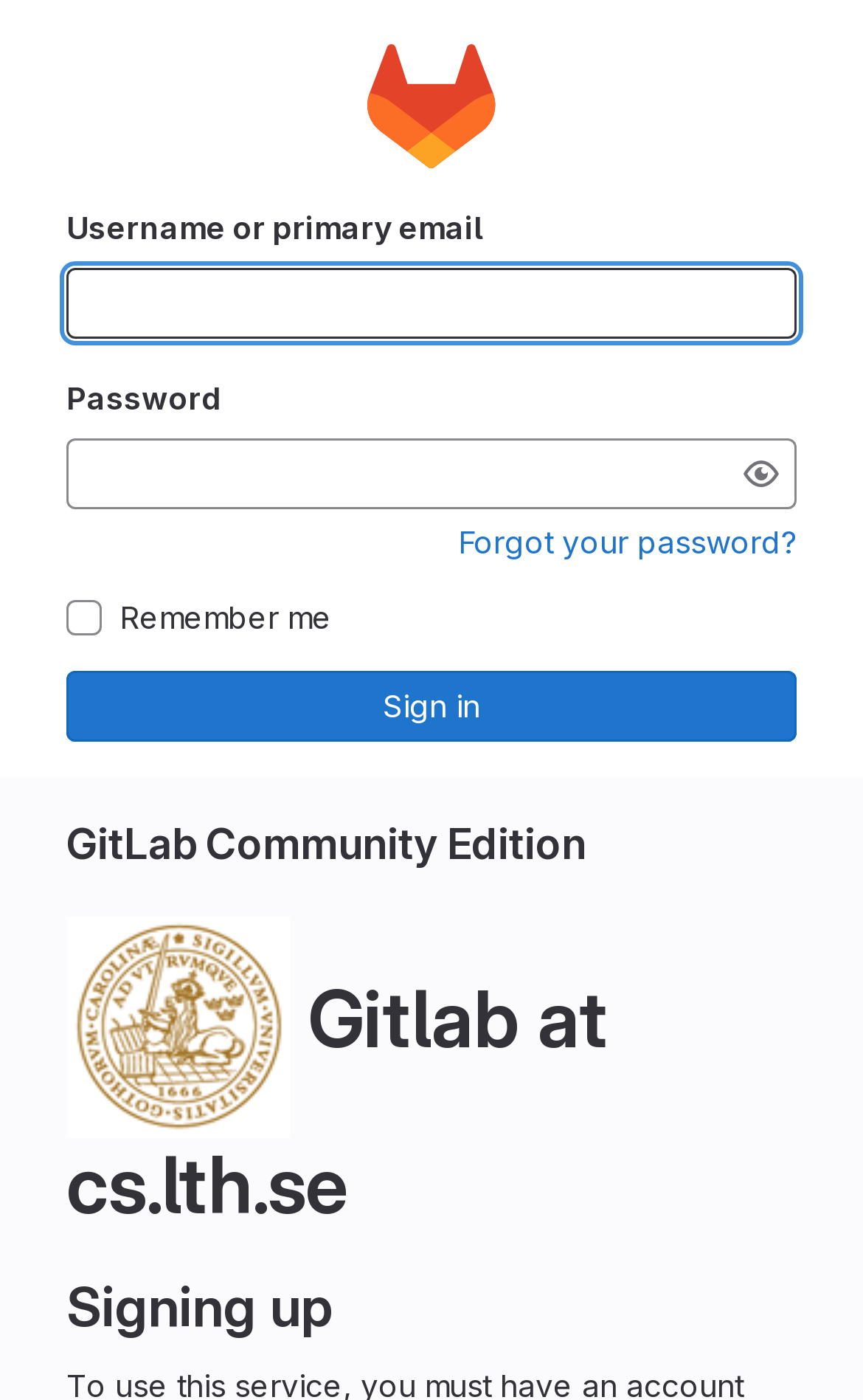Find the bounding box coordinates for the UI element whose description is: "parent_node: Gitlab at cs.lth.se". The coordinates should be four float numbers between 0 and 1, in the format [left, top, right, bottom].

[0.077, 0.694, 0.336, 0.76]